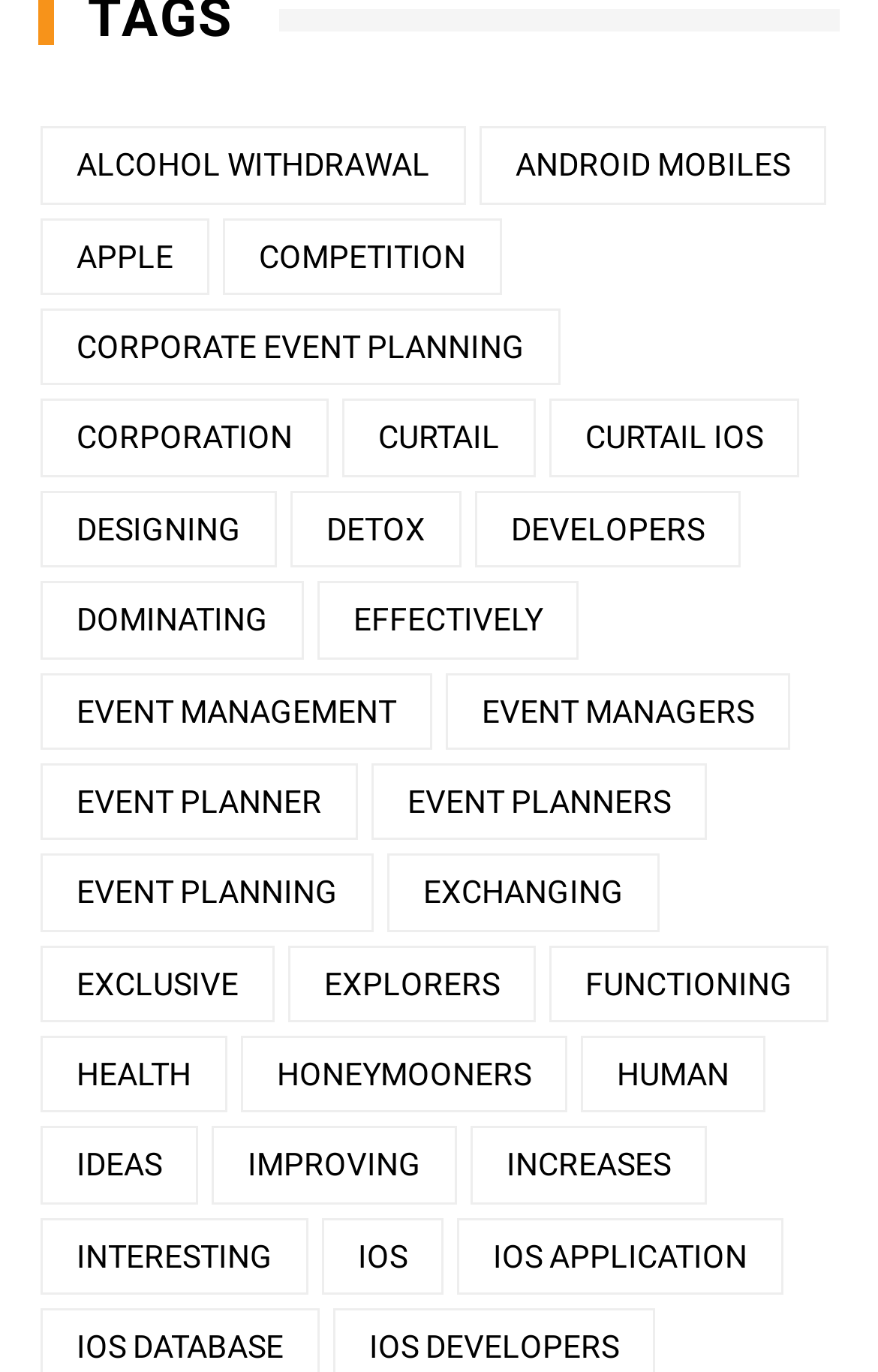Locate the bounding box coordinates of the clickable area to execute the instruction: "Learn about 'iOS Application'". Provide the coordinates as four float numbers between 0 and 1, represented as [left, top, right, bottom].

[0.52, 0.888, 0.892, 0.944]